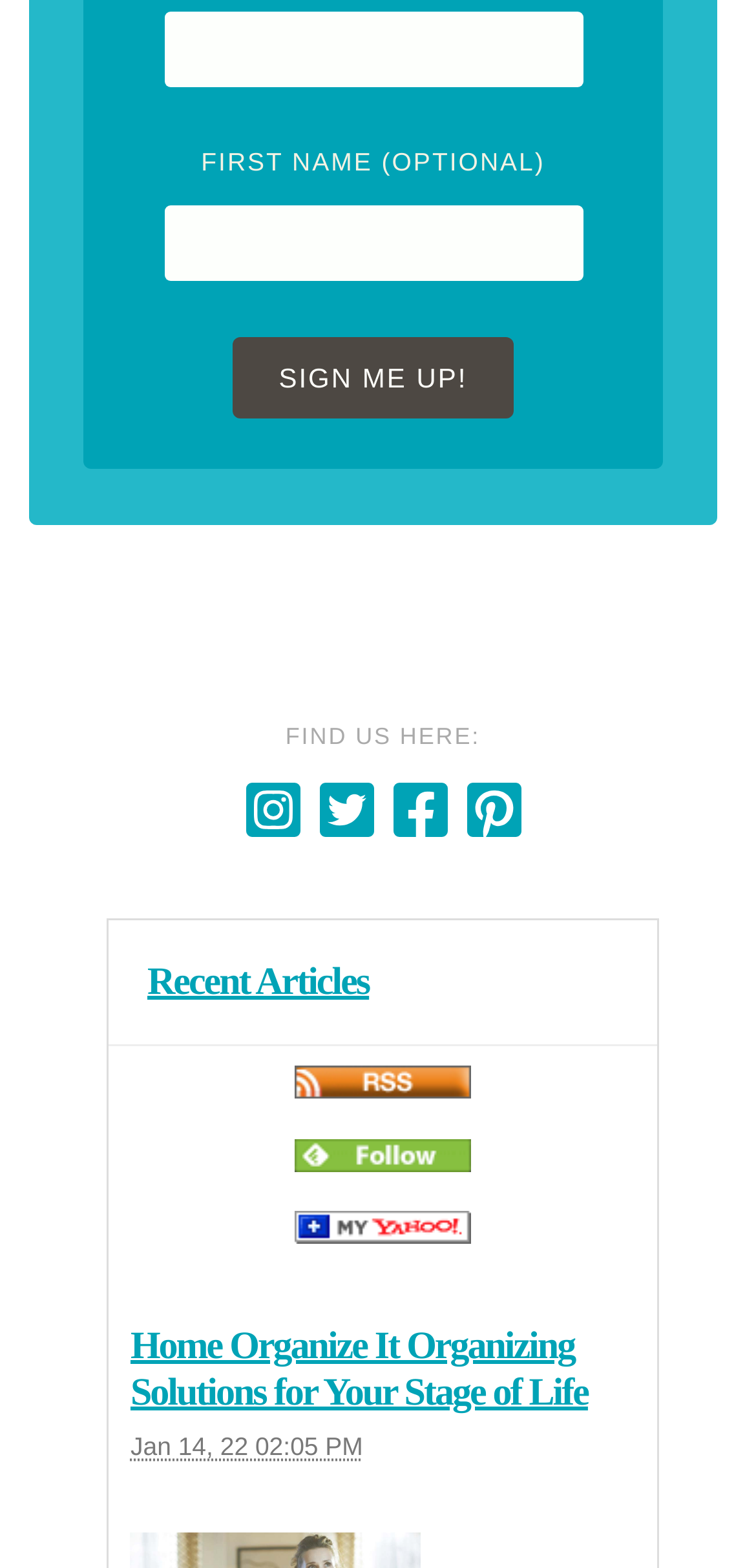Use a single word or phrase to answer the following:
What is the topic of the website?

Home organizing